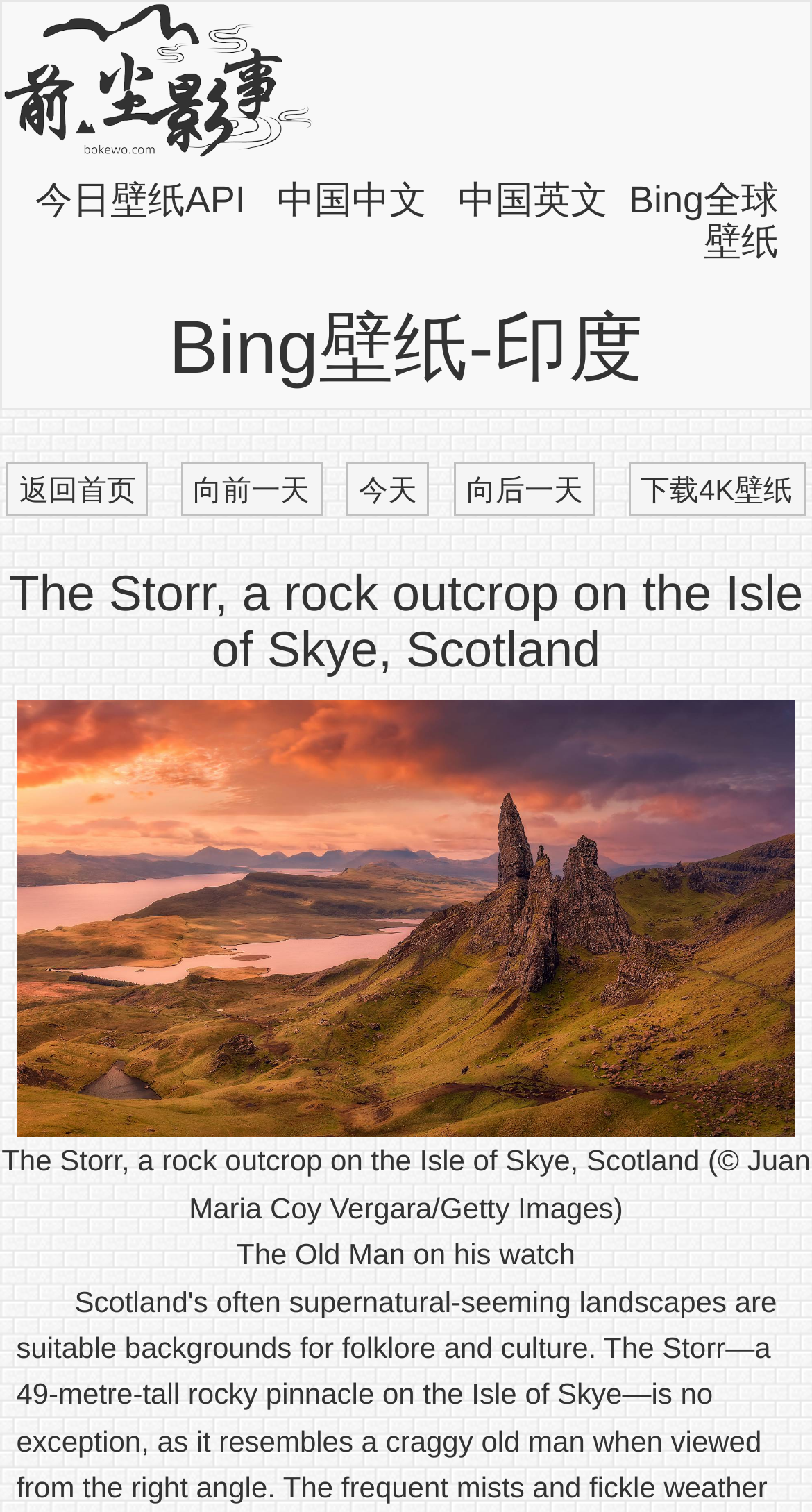Please identify the bounding box coordinates of the clickable area that will allow you to execute the instruction: "Click 返回首页".

[0.008, 0.306, 0.183, 0.342]